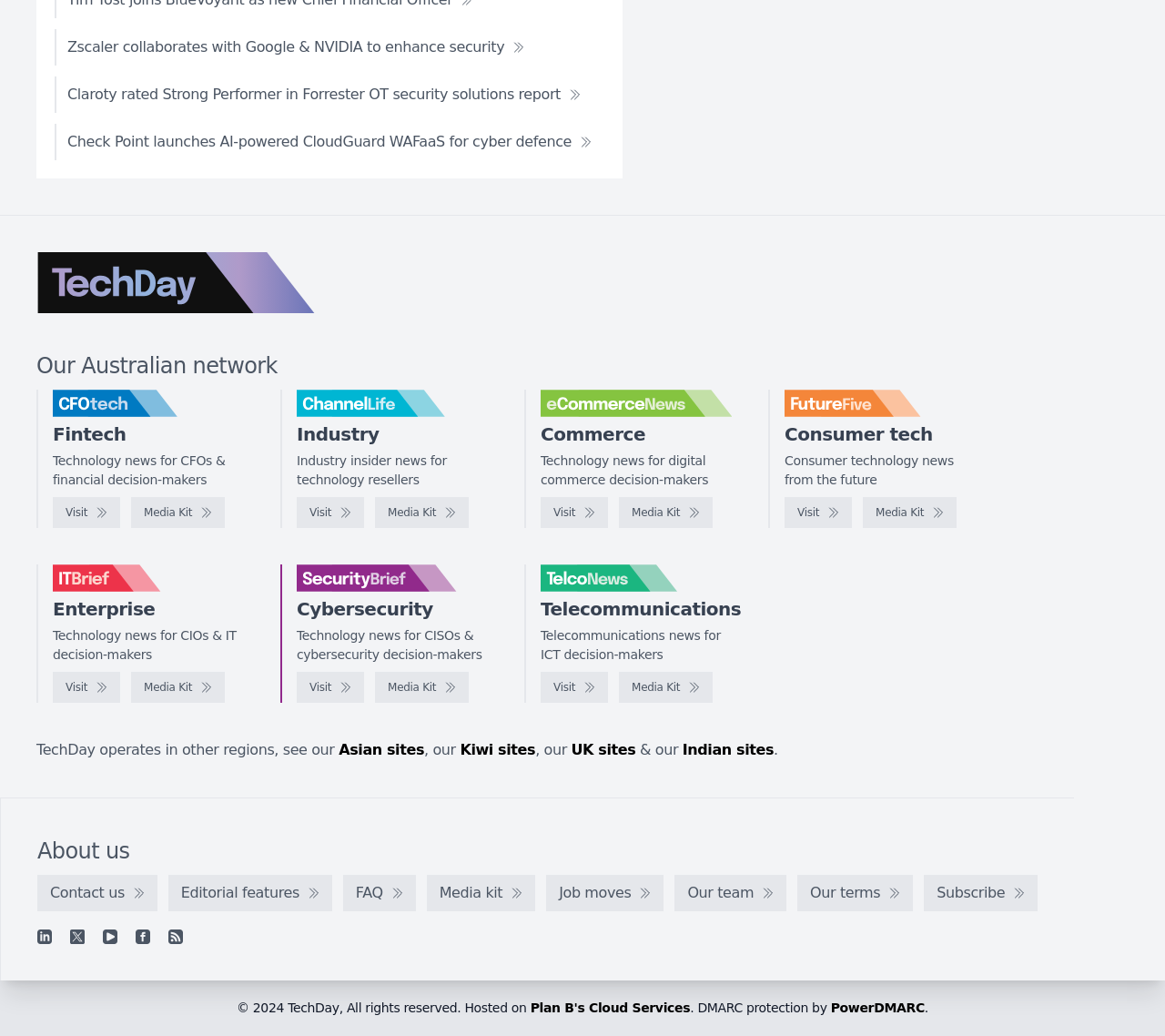How many regions does TechDay operate in?
Refer to the image and provide a detailed answer to the question.

I found the information about the regions TechDay operates in by looking at the static text elements at the bottom of the page. The text 'TechDay operates in other regions, see our...' suggests that TechDay operates in multiple regions.